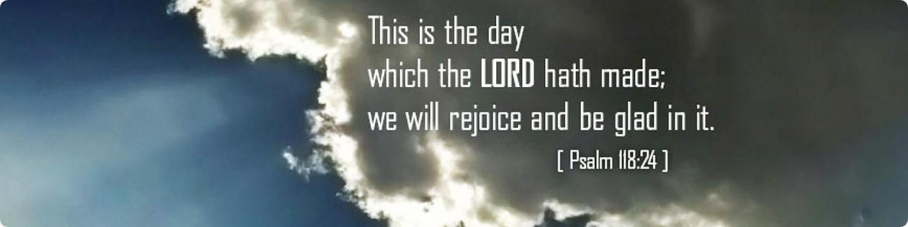What is the font style of the text?
Using the information from the image, answer the question thoroughly.

The caption describes the font as 'elegant, modern', which suggests that the text is rendered in a clean, sophisticated, and contemporary font style.